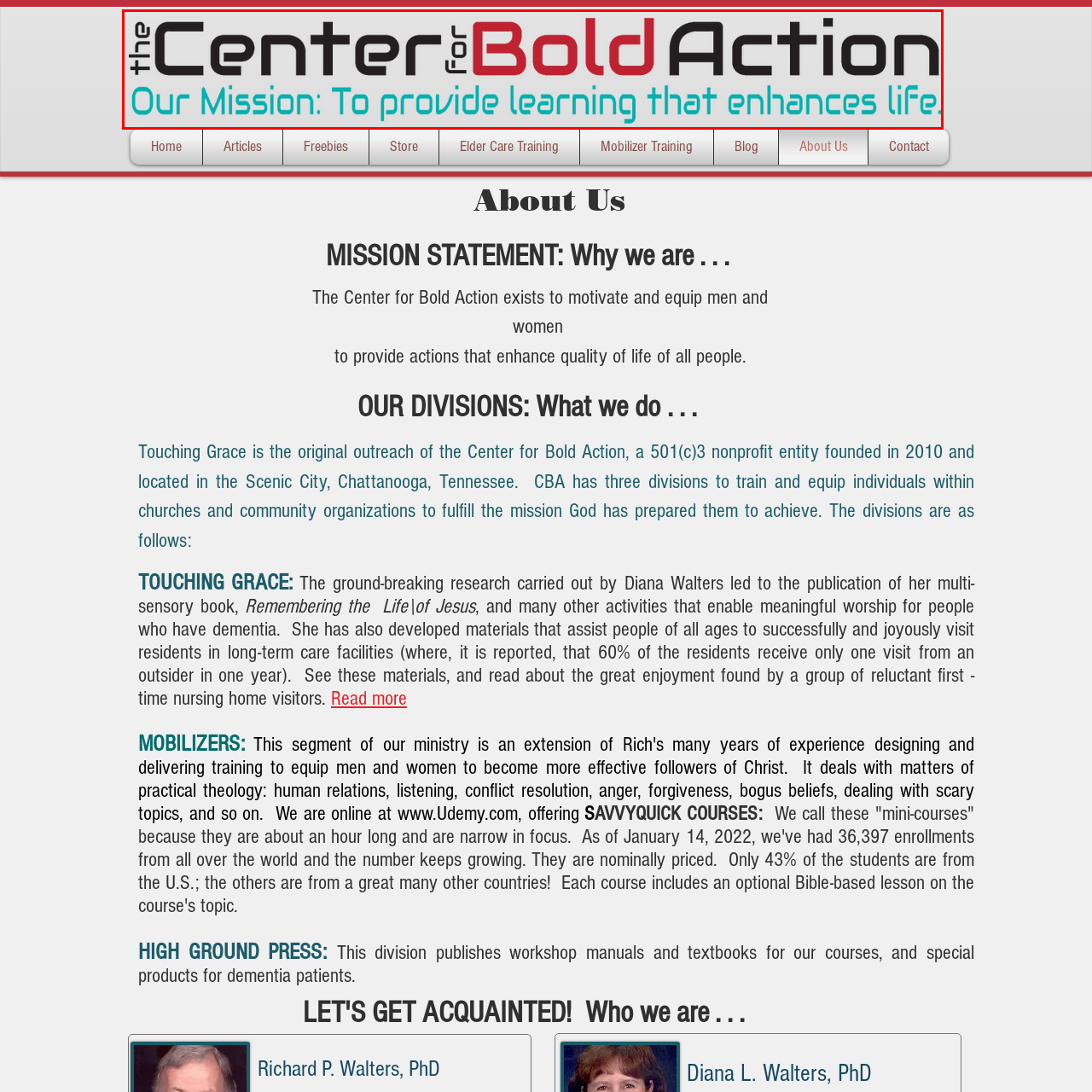What is the name of the organization?
Focus on the image bounded by the red box and reply with a one-word or phrase answer.

Center for Bold Action